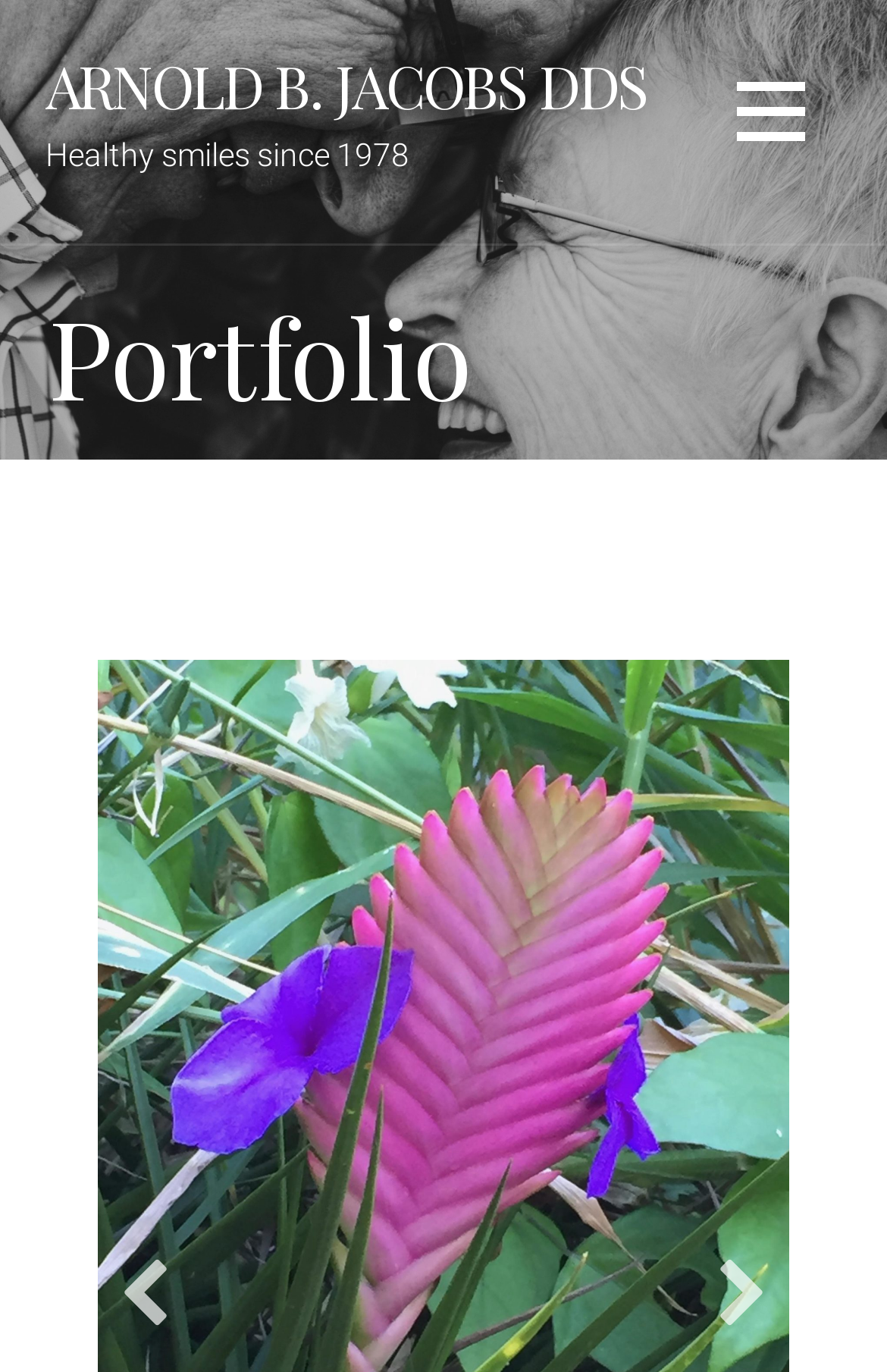Determine the bounding box coordinates for the UI element matching this description: "aria-label="previous"".

[0.122, 0.915, 0.204, 0.968]